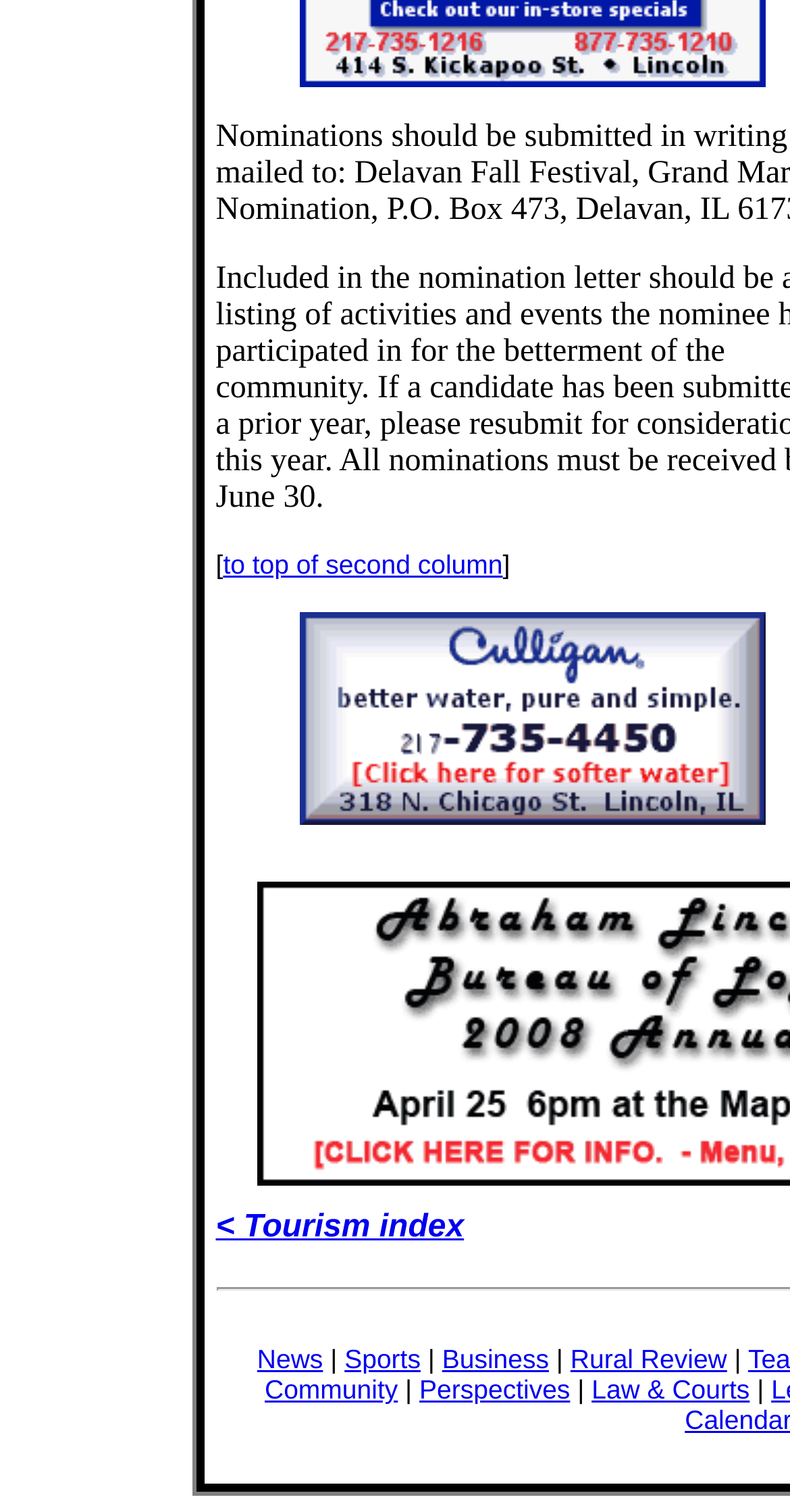Please give a succinct answer using a single word or phrase:
How many links are in the second column?

5